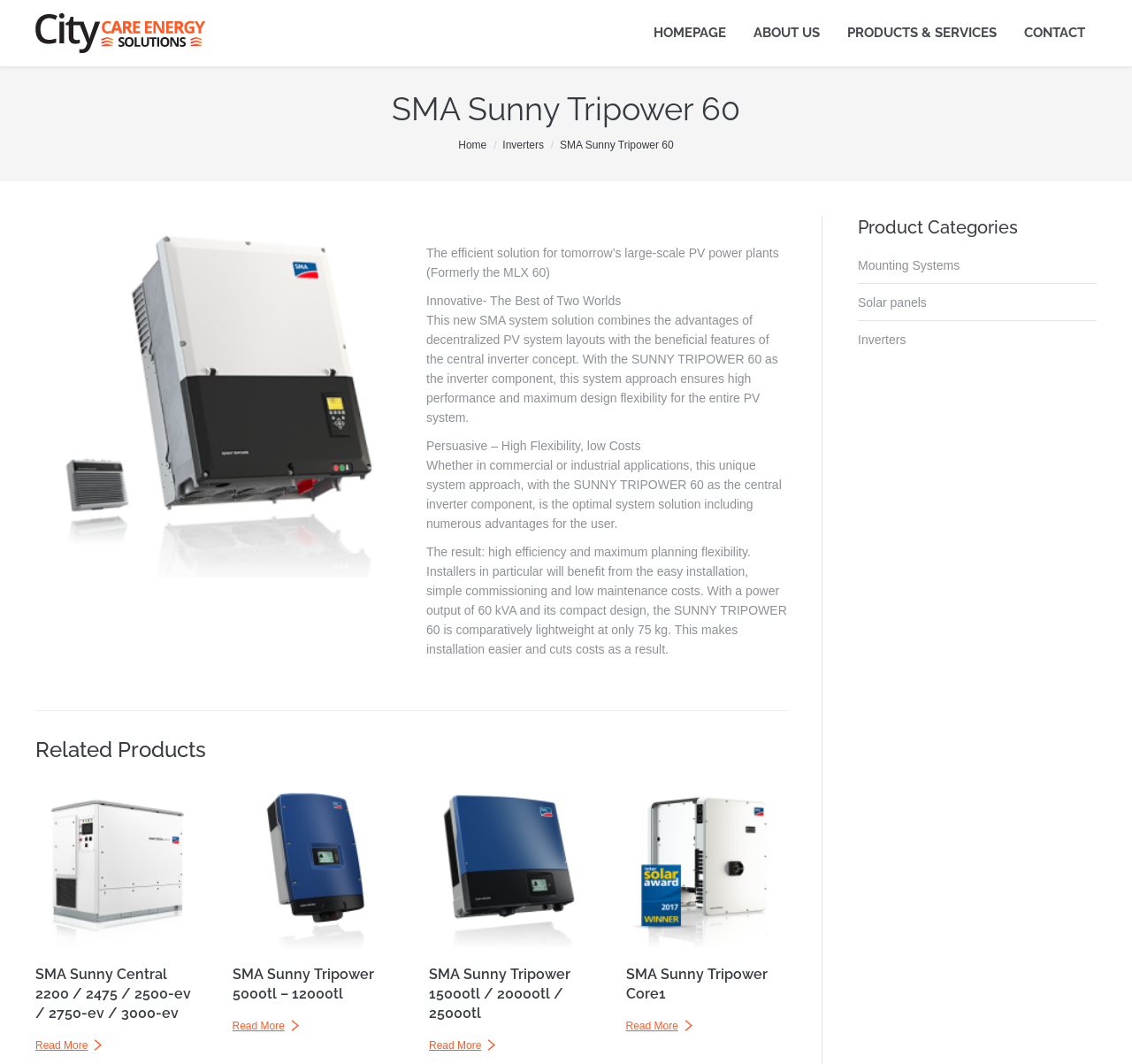What is the power output of the SUNNY TRIPOWER 60?
Examine the image closely and answer the question with as much detail as possible.

I found the answer by reading the StaticText element that describes the SUNNY TRIPOWER 60. The text mentions 'a power output of 60 kVA'.